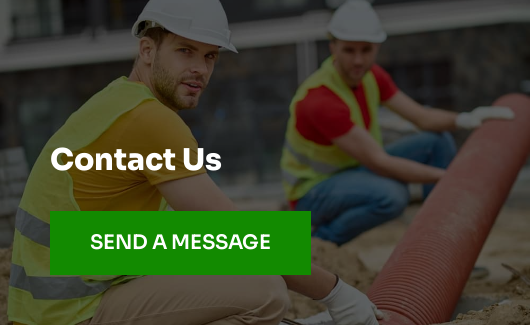Explain in detail what you see in the image.

In this image, two skilled workers are actively engaged in a construction or plumbing project, illustrating teamwork in a hands-on environment. One worker, dressed in a yellow safety vest and a white hard hat, is looking directly at the camera, exuding a sense of focus and professionalism. The second worker, also in a bright yellow vest, is positioned slightly behind, handling a corrugated drainage pipe on the ground, indicating the task at hand. The scene is set in an outdoor area, likely a construction site, with bare ground suggesting recent excavation or installation work.

Prominently displayed in the foreground is a bold green rectangle with the text "SEND A MESSAGE," encouraging viewers to reach out for services. Above this, "Contact Us" is emphasized, inviting potential clients to connect with the plumbing company. This image effectively conveys a message of expertise and reliability in plumbing solutions.